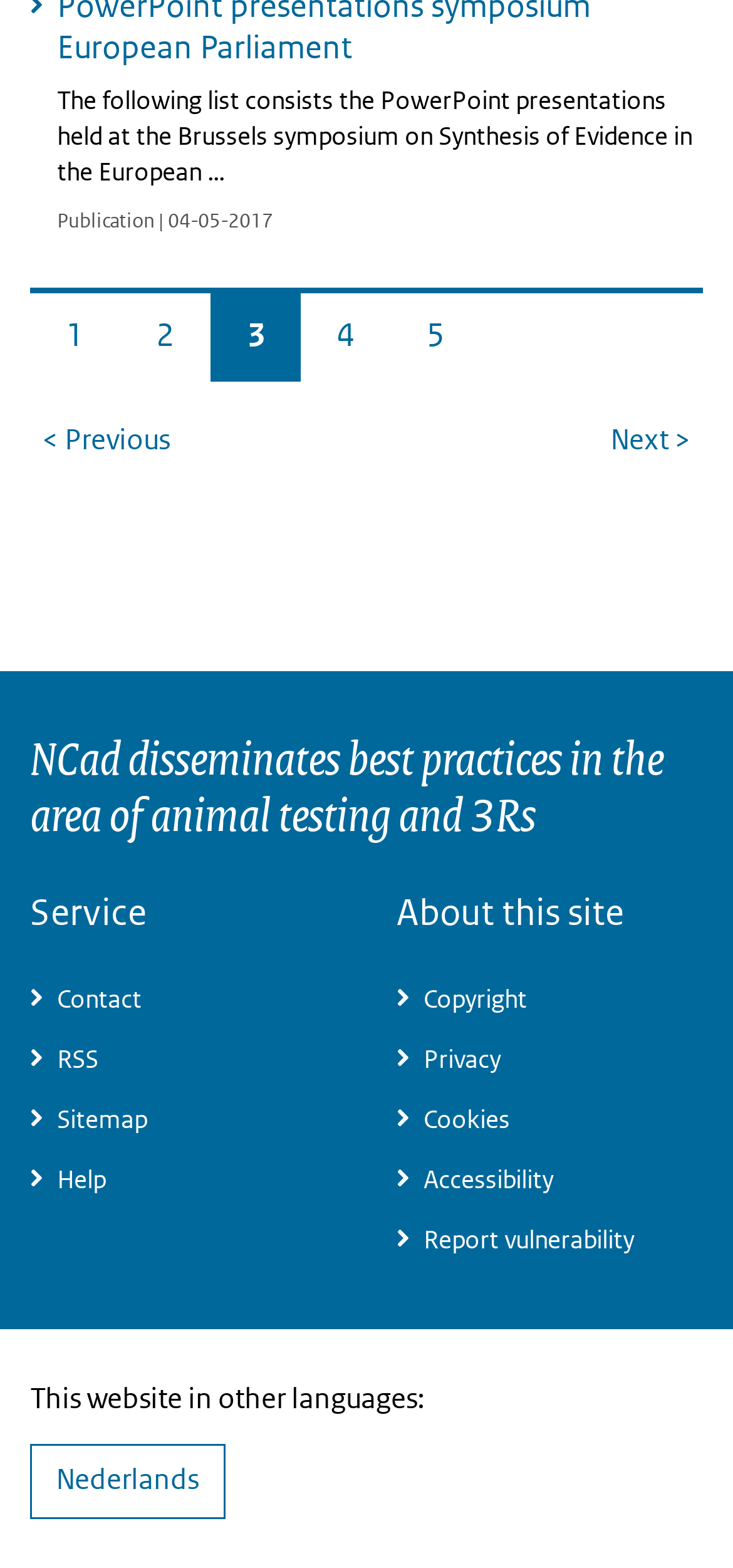How many links are available in the 'About this site' section? Observe the screenshot and provide a one-word or short phrase answer.

5